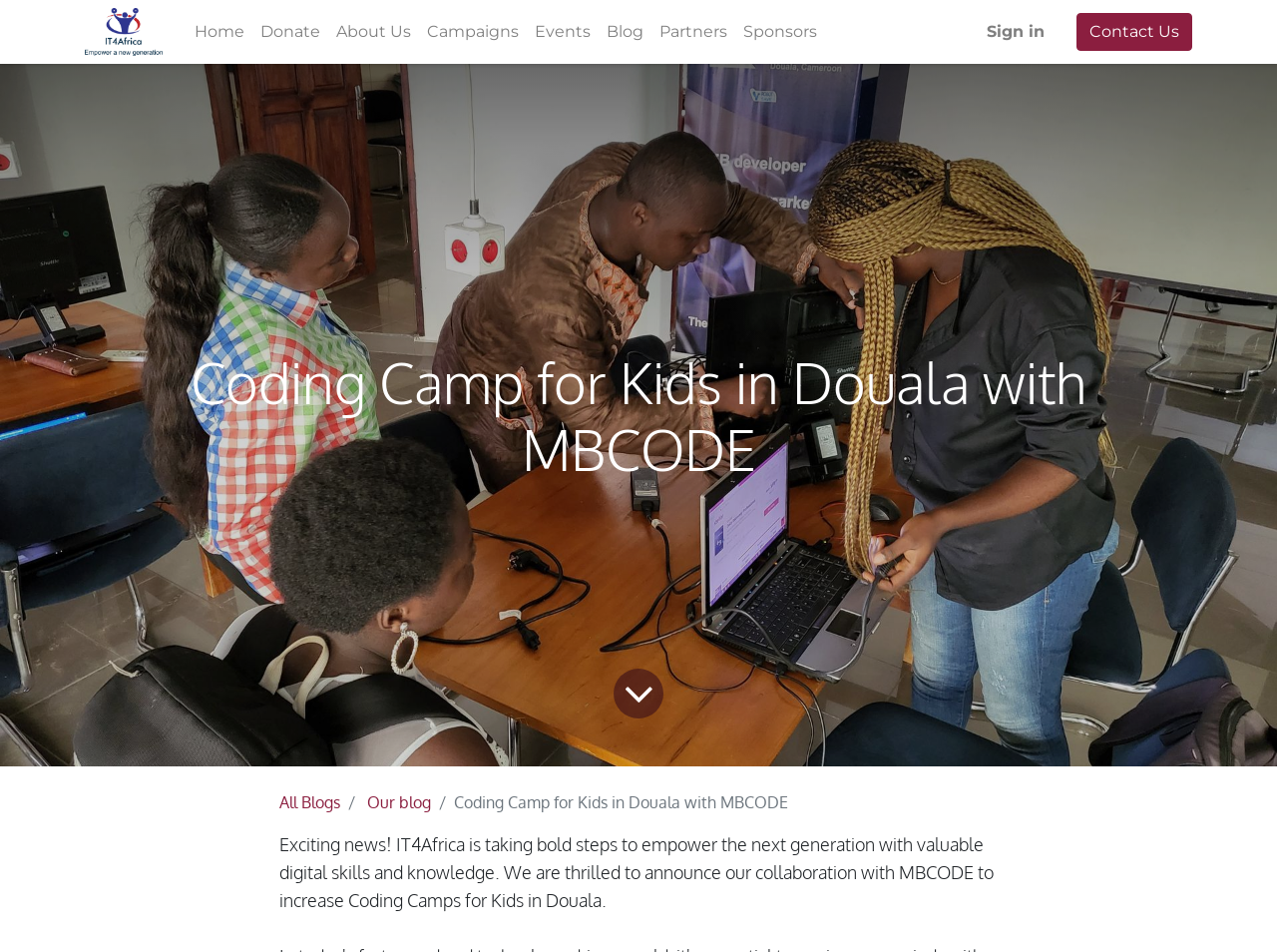Please specify the coordinates of the bounding box for the element that should be clicked to carry out this instruction: "Contact Us". The coordinates must be four float numbers between 0 and 1, formatted as [left, top, right, bottom].

[0.843, 0.014, 0.934, 0.053]